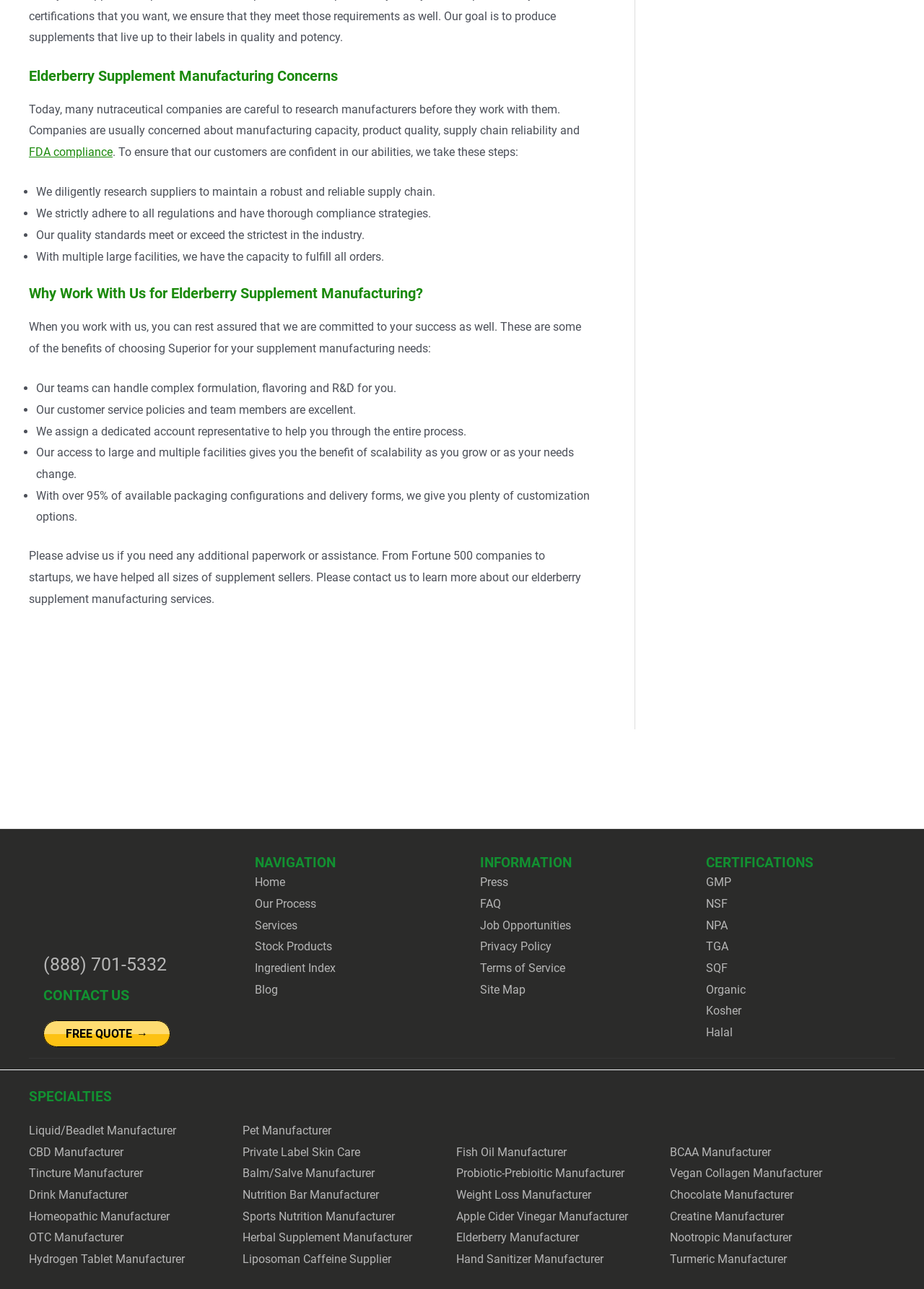What is the company's approach to quality standards?
Use the image to give a comprehensive and detailed response to the question.

The company's approach to quality standards is to meet or exceed the strictest in the industry, as stated in the section 'Elderberry Supplement Manufacturing Concerns'.